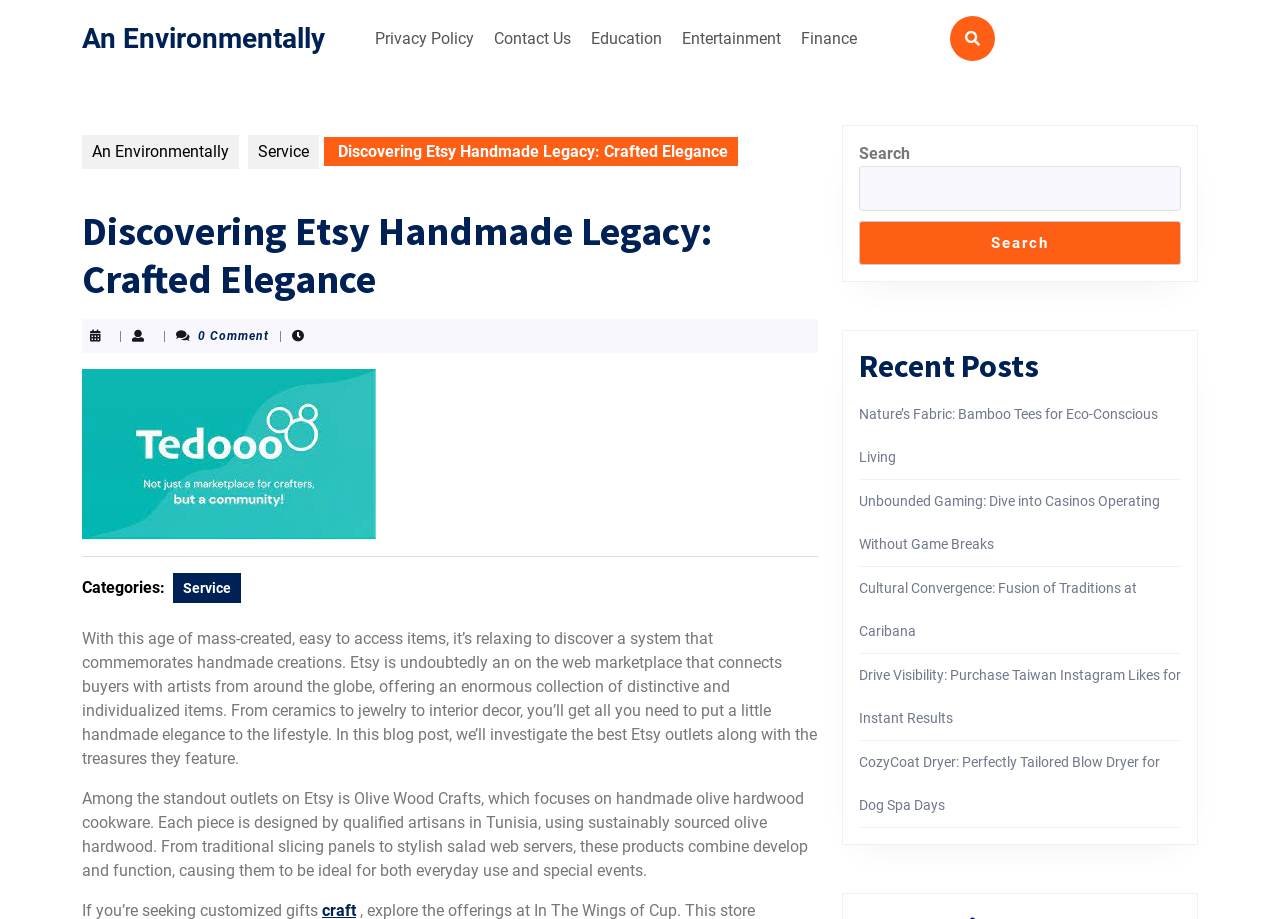Provide the bounding box coordinates for the UI element that is described by this text: "An Environmentally". The coordinates should be in the form of four float numbers between 0 and 1: [left, top, right, bottom].

[0.064, 0.023, 0.254, 0.059]